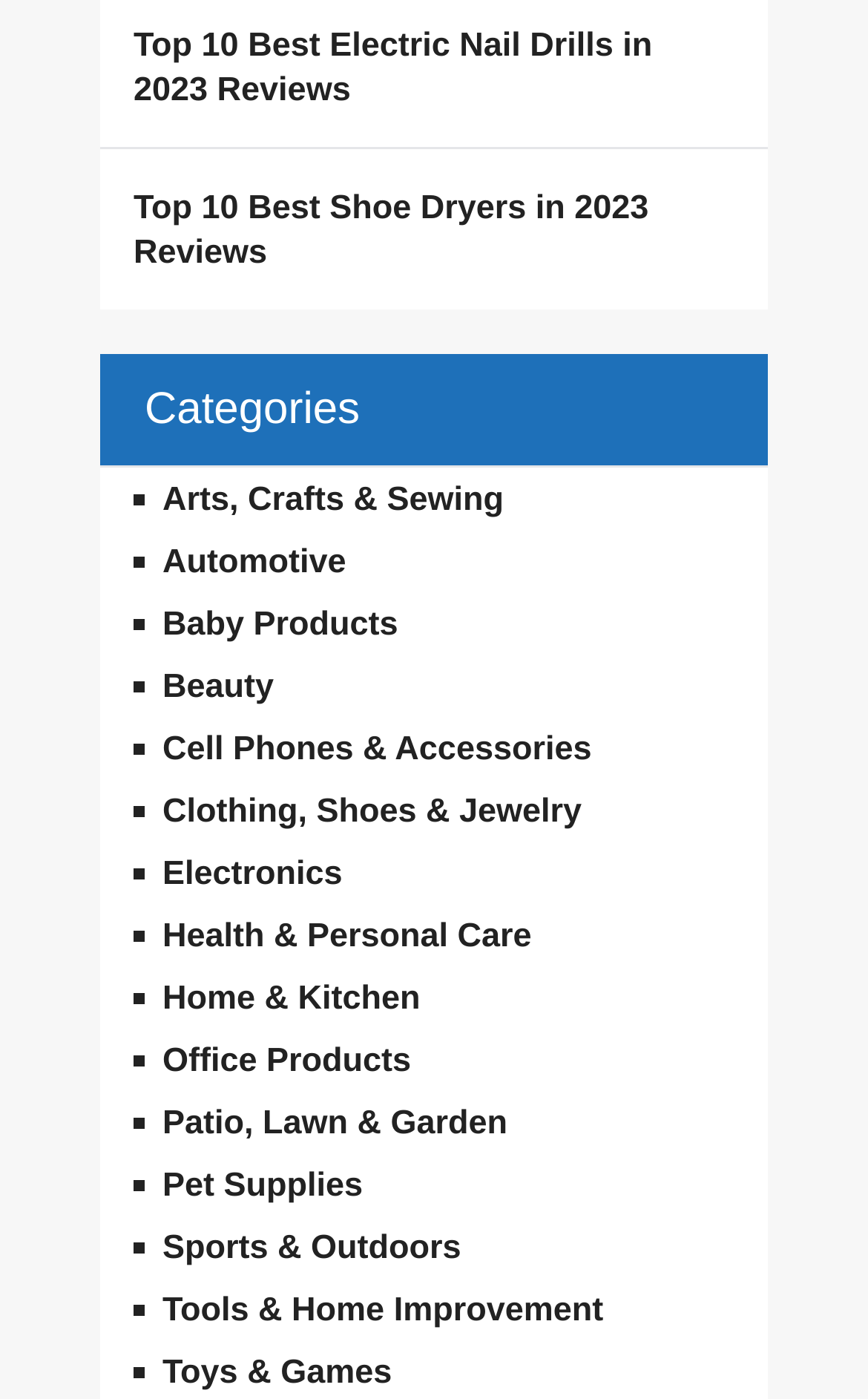What is the category above 'Electronics'?
Based on the image, provide your answer in one word or phrase.

Clothing, Shoes & Jewelry